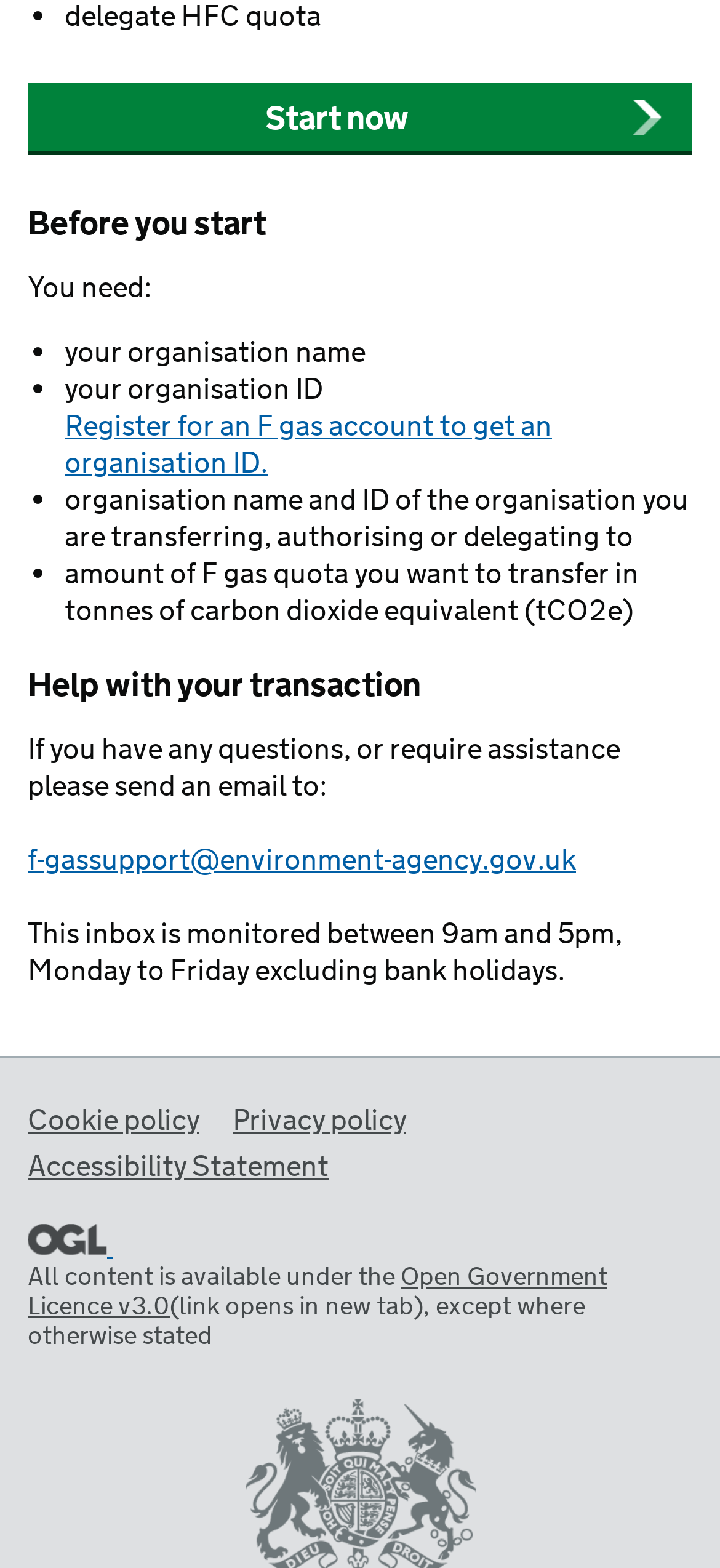Please indicate the bounding box coordinates of the element's region to be clicked to achieve the instruction: "Read the accessibility statement". Provide the coordinates as four float numbers between 0 and 1, i.e., [left, top, right, bottom].

[0.038, 0.732, 0.456, 0.757]